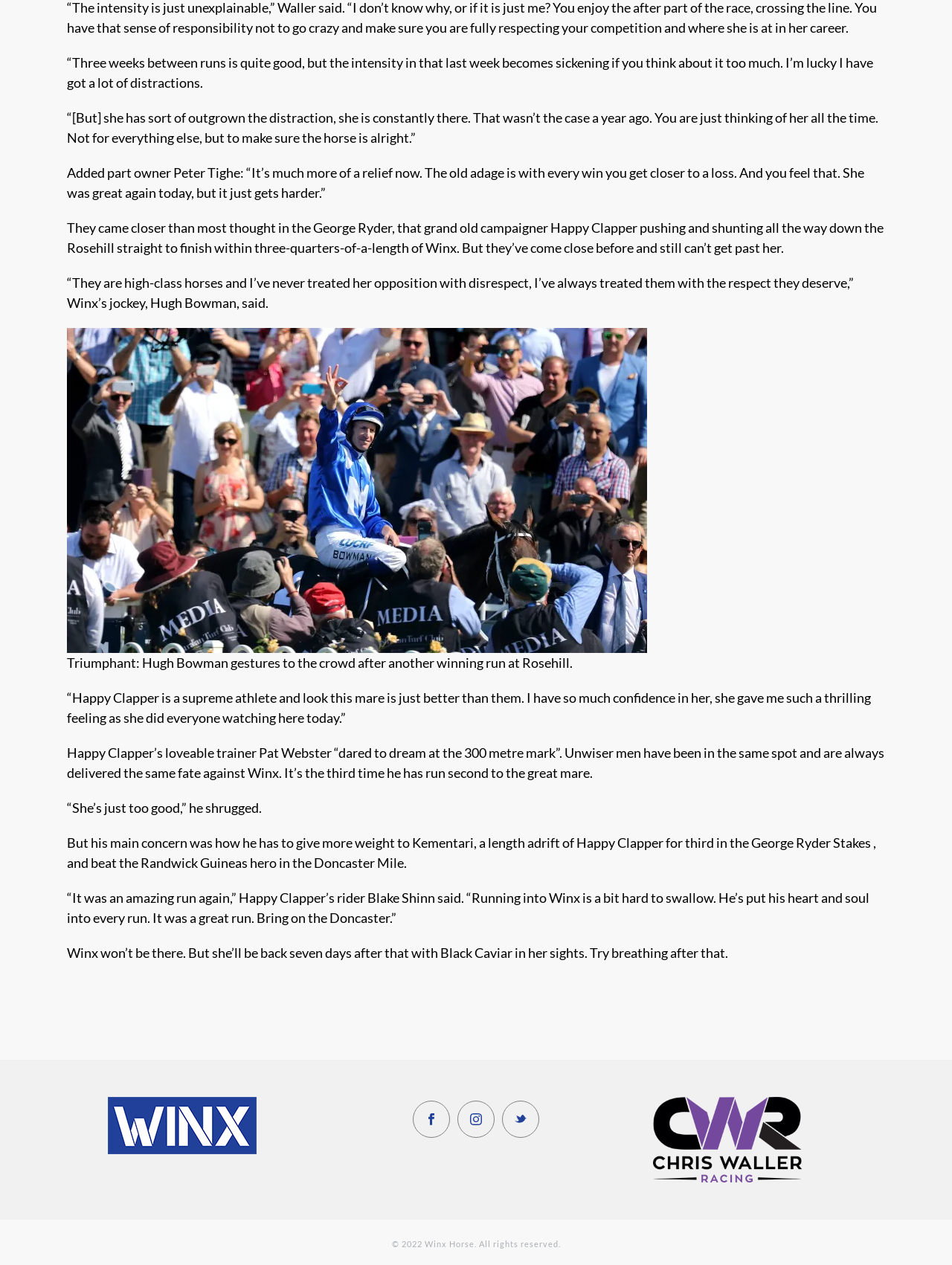What is the position of Happy Clapper in the George Ryder Stakes?
Could you give a comprehensive explanation in response to this question?

I found the answer by reading the article and finding the sentence that mentions Happy Clapper's position in the George Ryder Stakes.